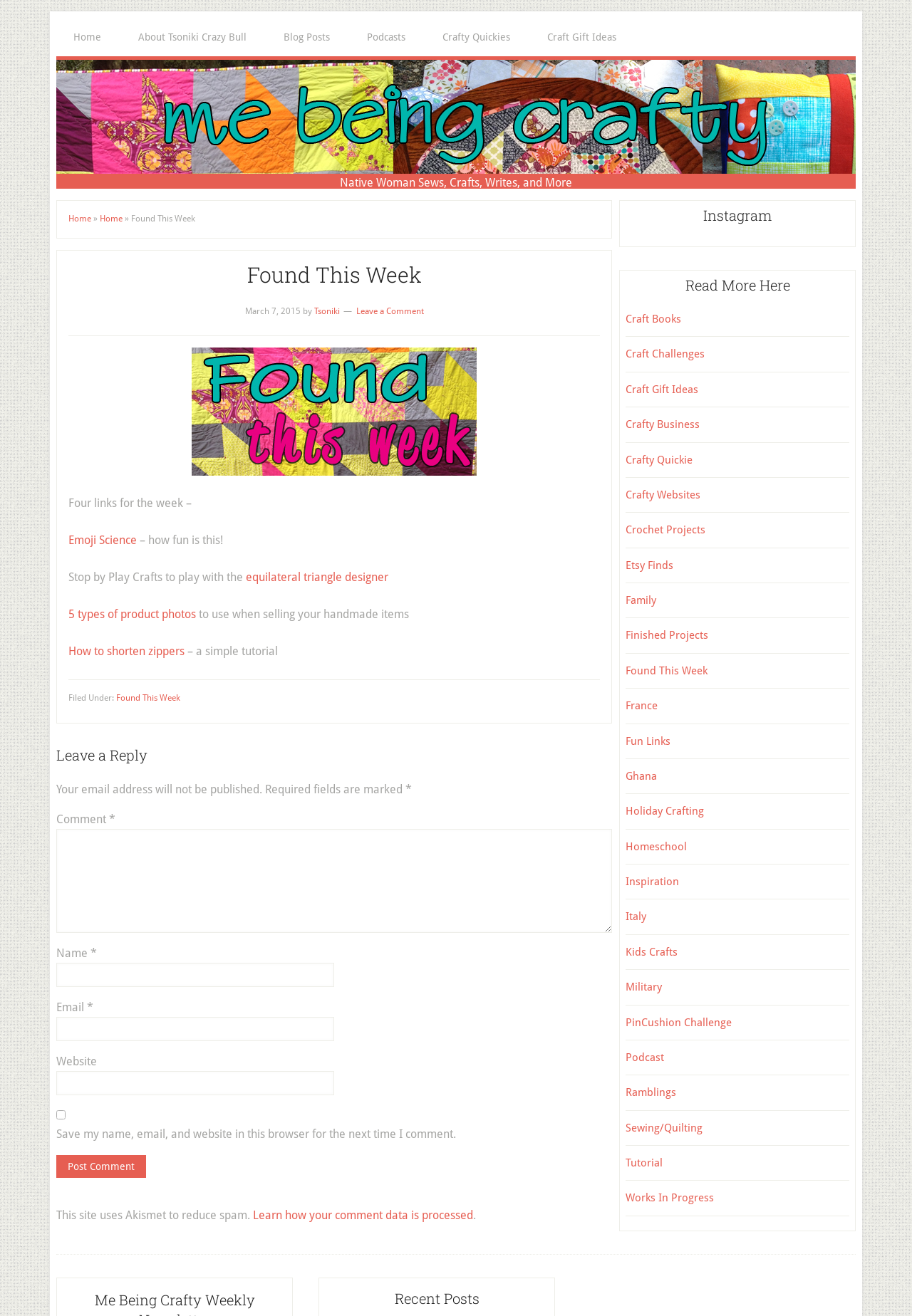Locate the bounding box coordinates for the element described below: "Home". The coordinates must be four float values between 0 and 1, formatted as [left, top, right, bottom].

[0.075, 0.162, 0.1, 0.17]